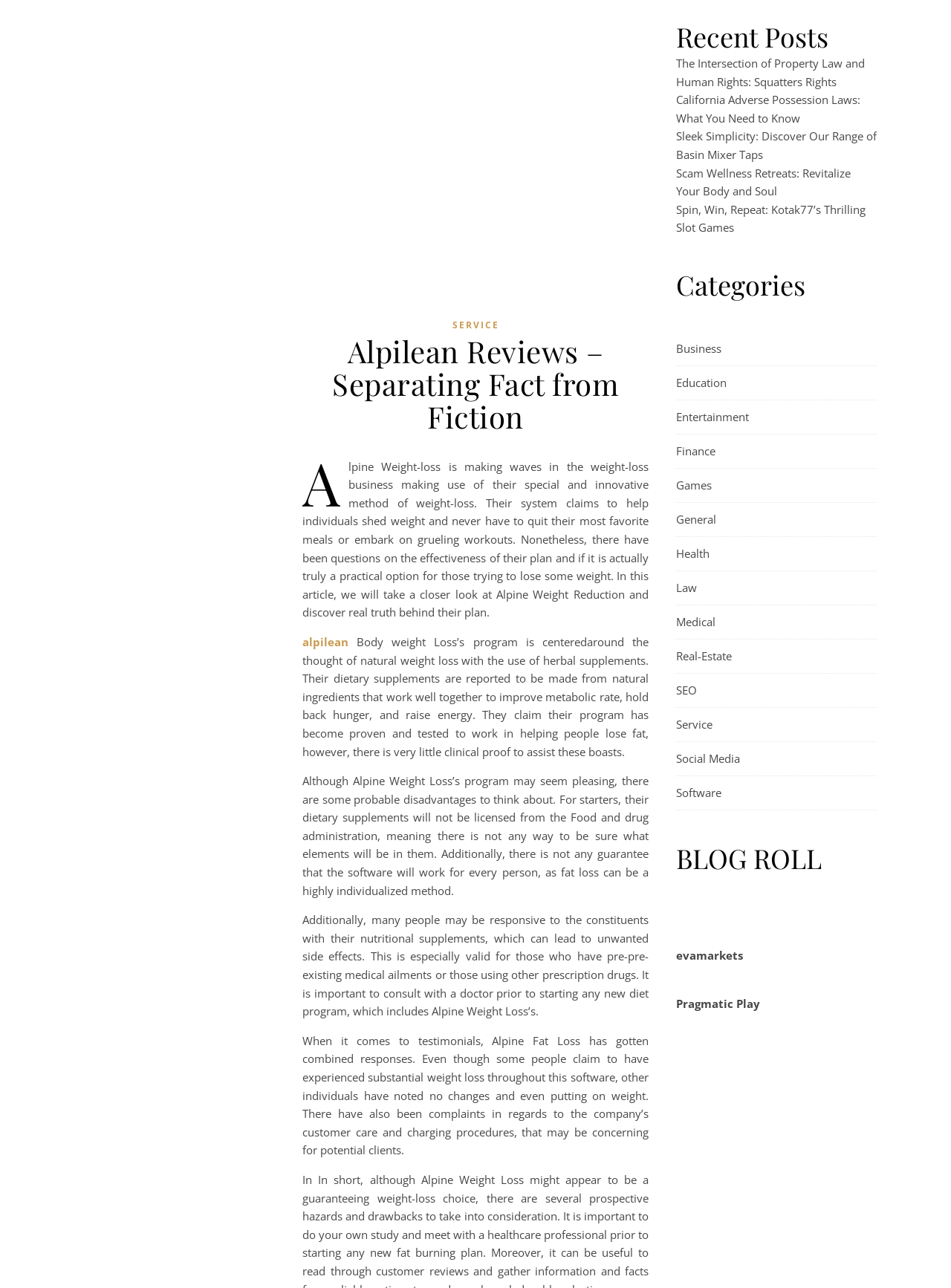Extract the bounding box coordinates for the described element: "Service". The coordinates should be represented as four float numbers between 0 and 1: [left, top, right, bottom].

[0.475, 0.246, 0.525, 0.26]